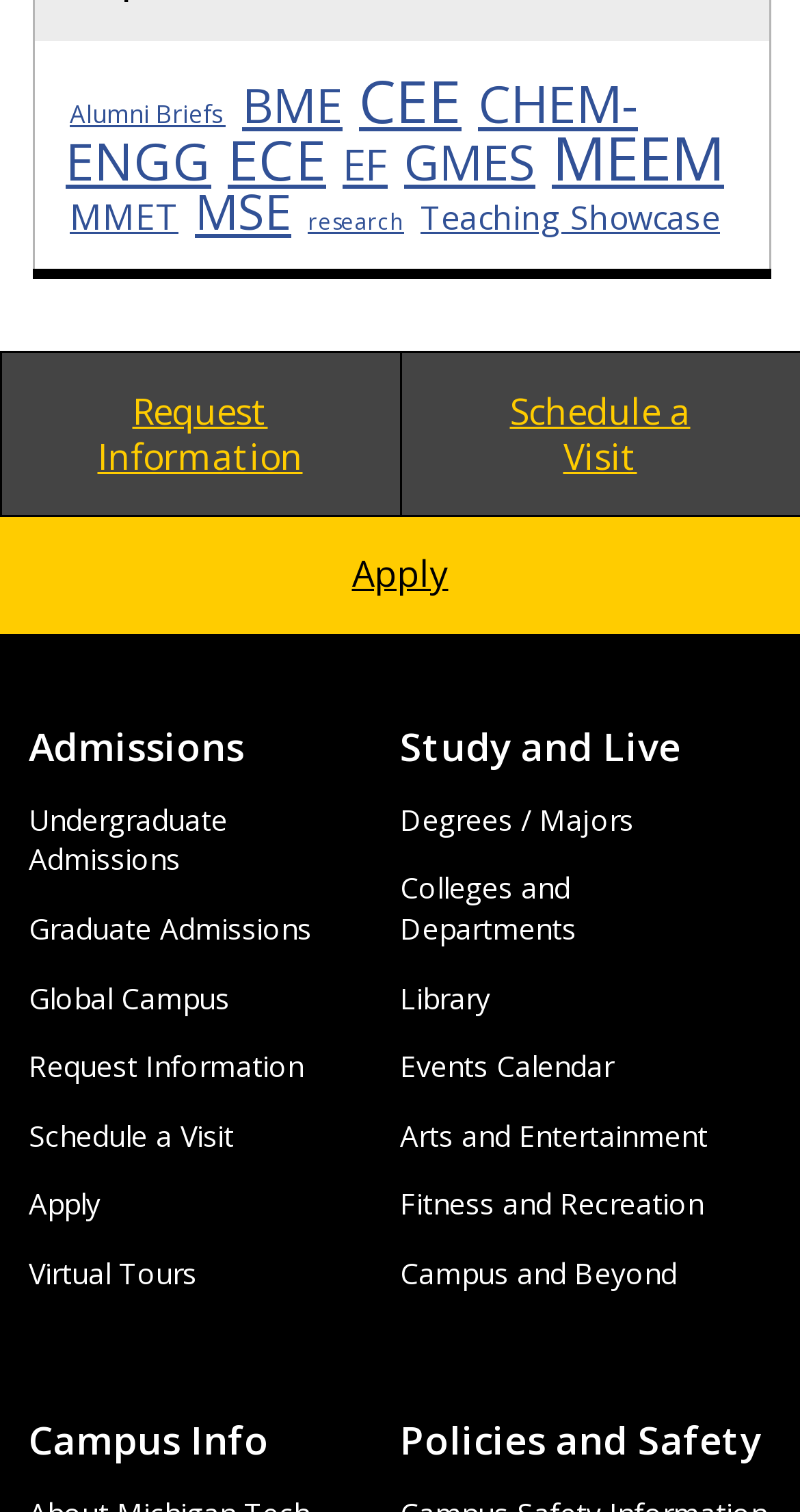Can you identify the bounding box coordinates of the clickable region needed to carry out this instruction: 'Learn about Campus and Beyond'? The coordinates should be four float numbers within the range of 0 to 1, stated as [left, top, right, bottom].

[0.5, 0.829, 0.846, 0.855]